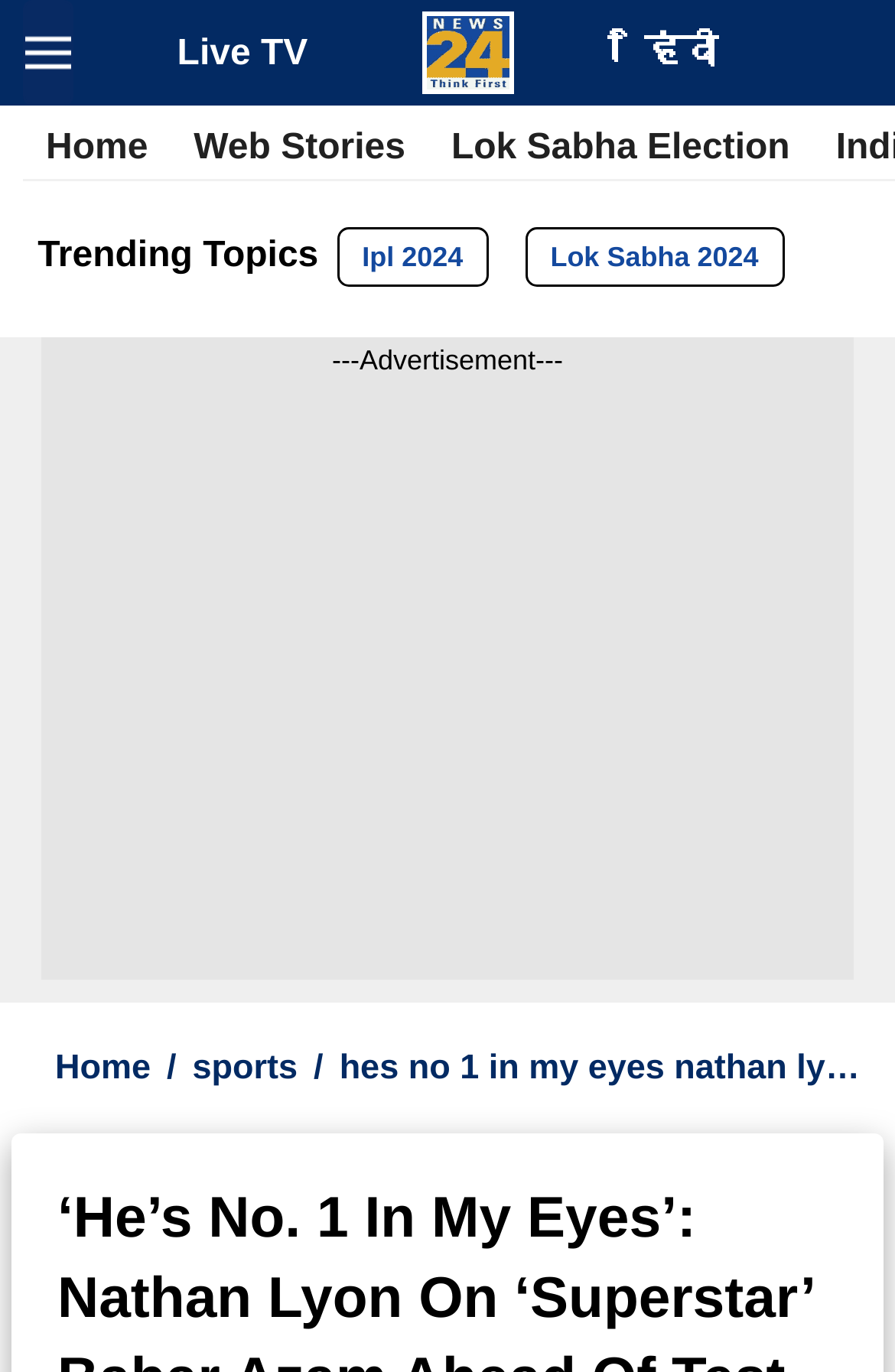What is the purpose of the button on the top left corner?
Look at the screenshot and provide an in-depth answer.

The button on the top left corner has an OCR text 'Toggle navigation' and is associated with an element described as 'hamburger menu', which is a common icon used to toggle navigation menus on websites. Therefore, the purpose of this button is to toggle the navigation menu.